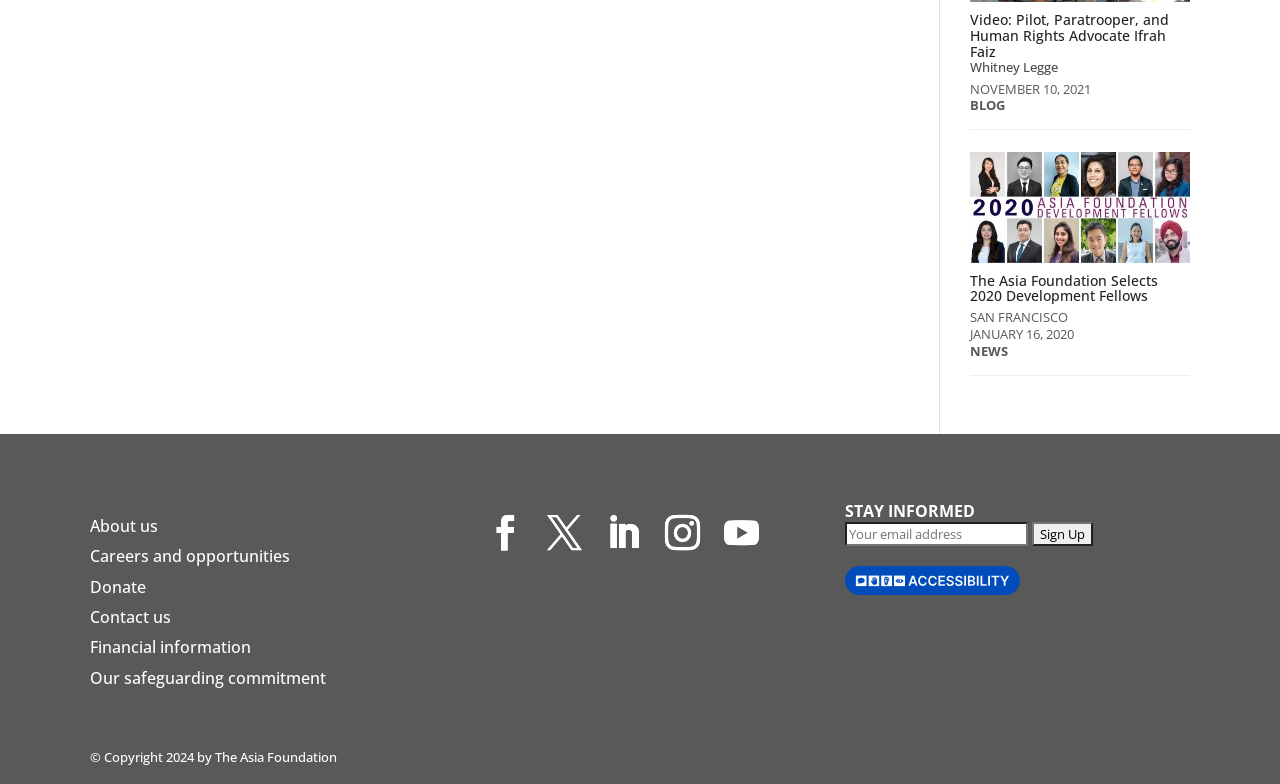Determine the bounding box of the UI element mentioned here: "value="Sign Up"". The coordinates must be in the format [left, top, right, bottom] with values ranging from 0 to 1.

[0.806, 0.666, 0.854, 0.697]